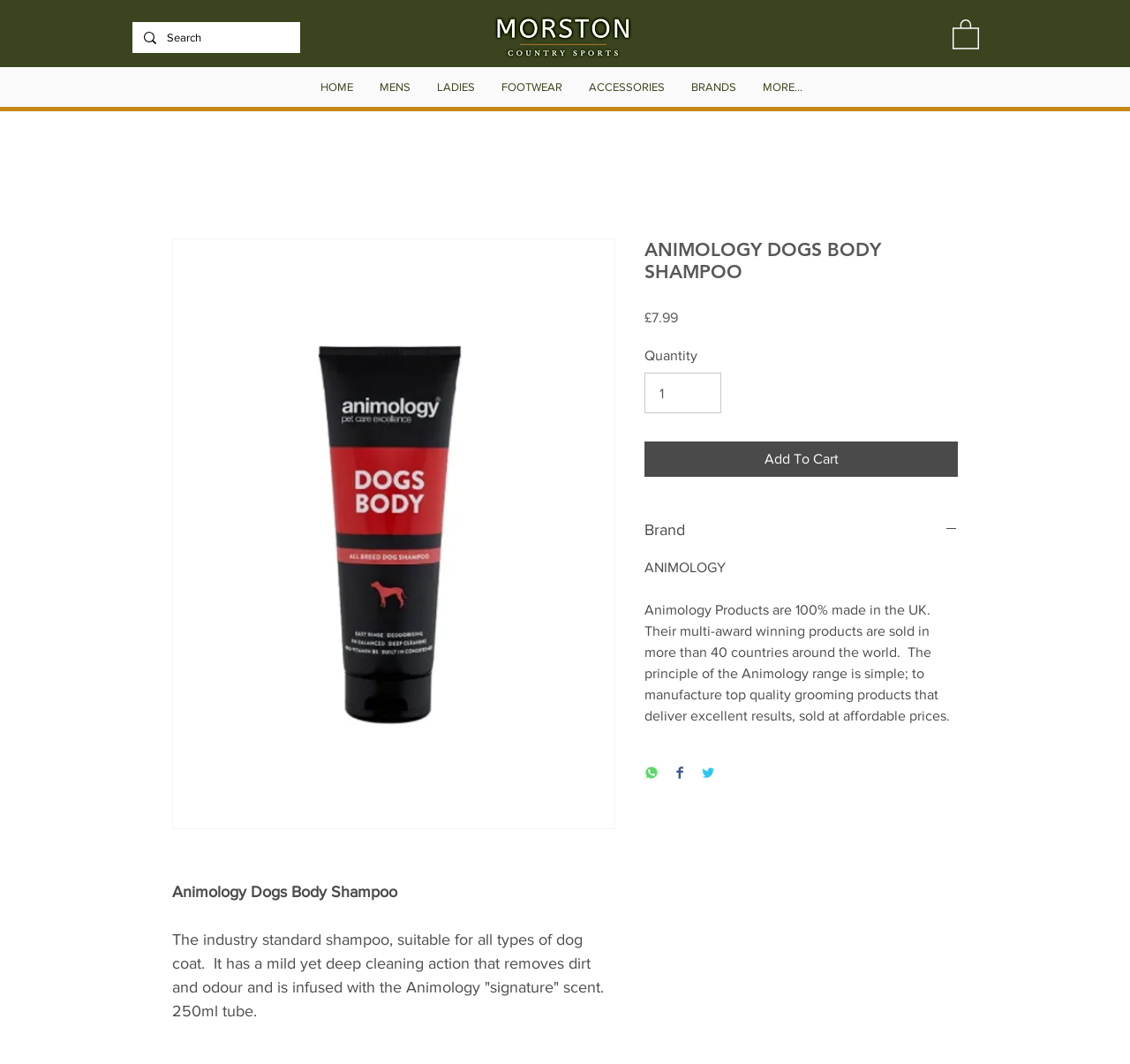What is the name of the shampoo?
Analyze the screenshot and provide a detailed answer to the question.

I found the answer by looking at the text on the webpage, specifically the heading and the static text that says 'Animology Dogs Body Shampoo'. This is the name of the product being described on the webpage.